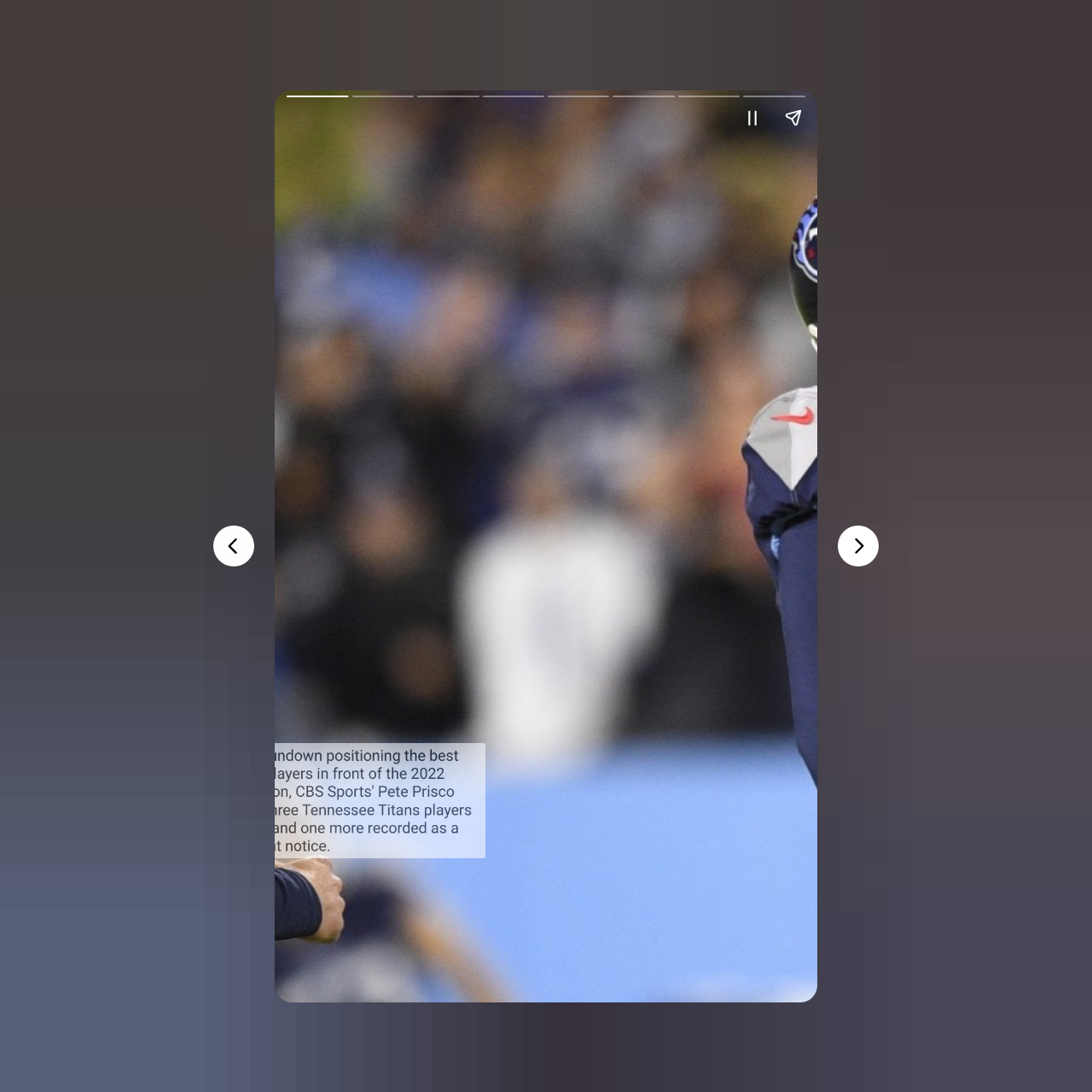Provide a single word or phrase to answer the given question: 
Can users navigate to other pages?

Yes